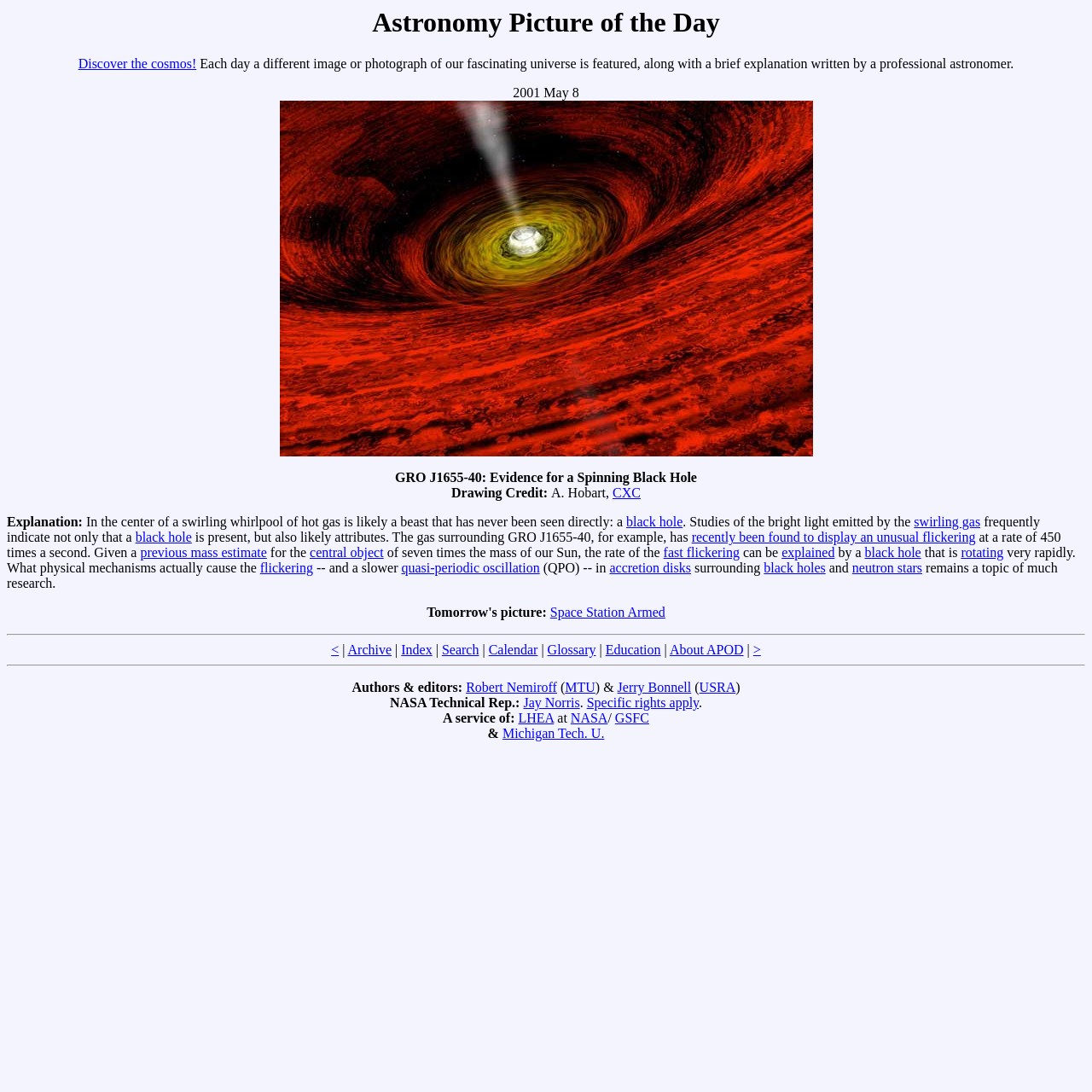What is the topic of the explanation section?
Identify the answer in the screenshot and reply with a single word or phrase.

black hole